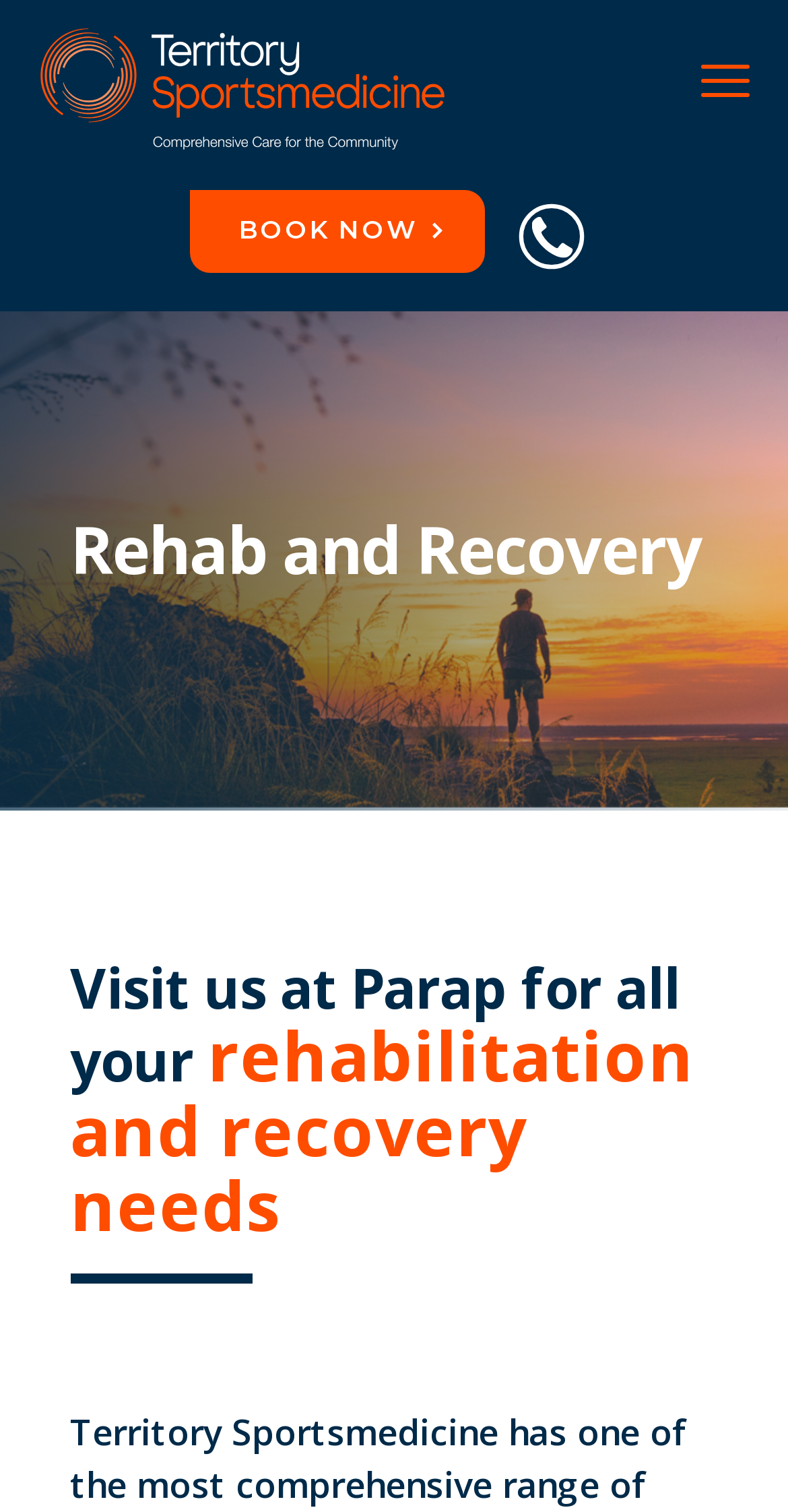Please specify the bounding box coordinates in the format (top-left x, top-left y, bottom-right x, bottom-right y), with all values as floating point numbers between 0 and 1. Identify the bounding box of the UI element described by: Subscribe

None